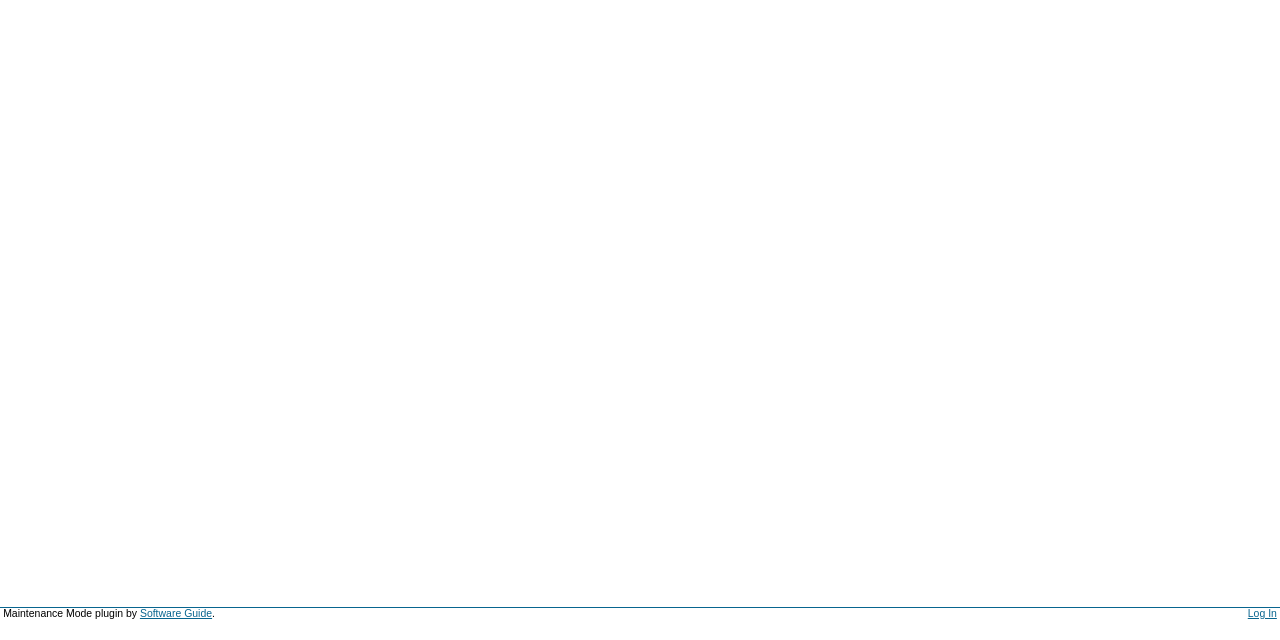Find and provide the bounding box coordinates for the UI element described with: "Software Guide".

[0.109, 0.95, 0.166, 0.967]